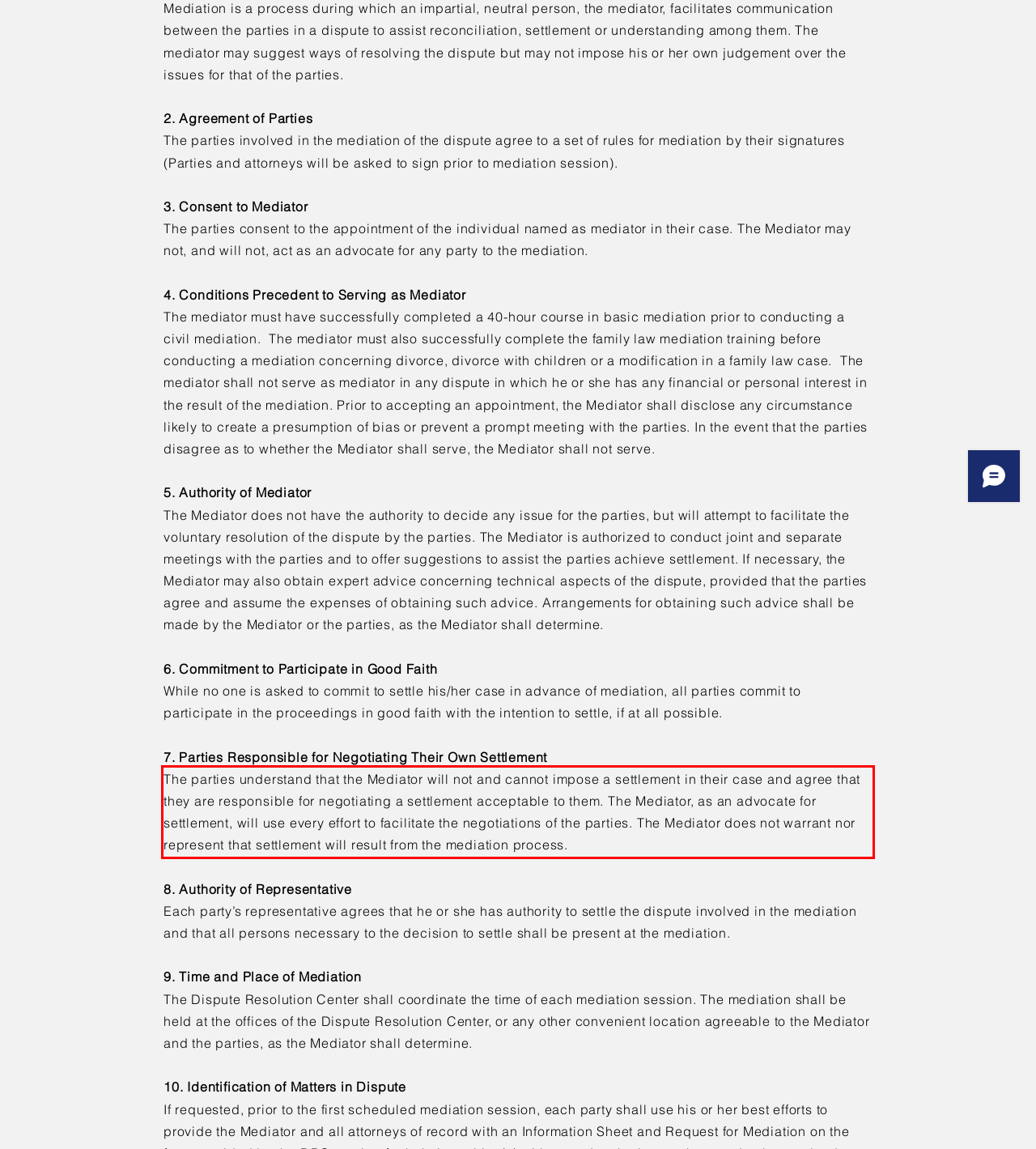Please look at the webpage screenshot and extract the text enclosed by the red bounding box.

The parties understand that the Mediator will not and cannot impose a settlement in their case and agree that they are responsible for negotiating a settlement acceptable to them. The Mediator, as an advocate for settlement, will use every effort to facilitate the negotiations of the parties. The Mediator does not warrant nor represent that settlement will result from the mediation process.